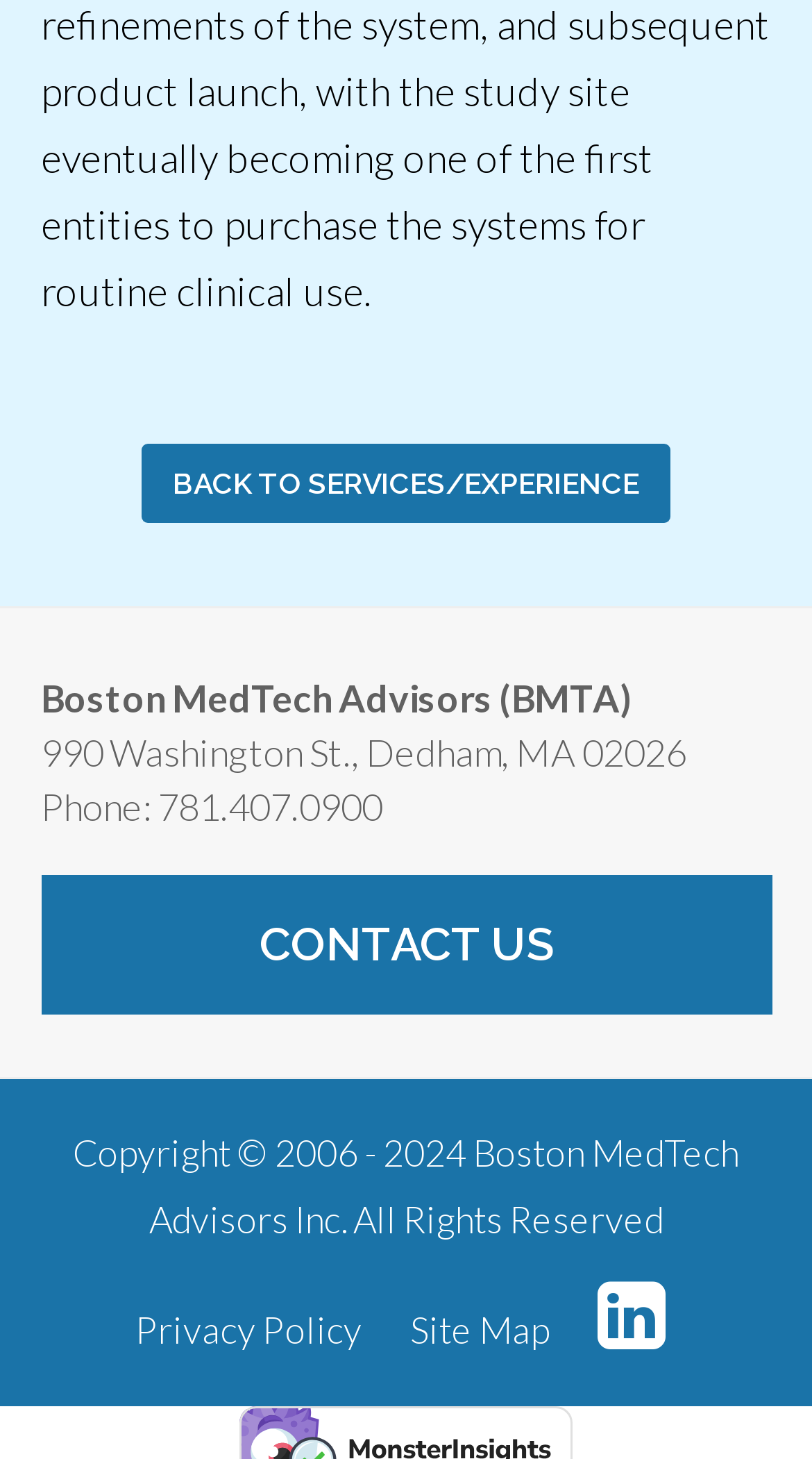How many links are in the footer menu?
Based on the visual, give a brief answer using one word or a short phrase.

3